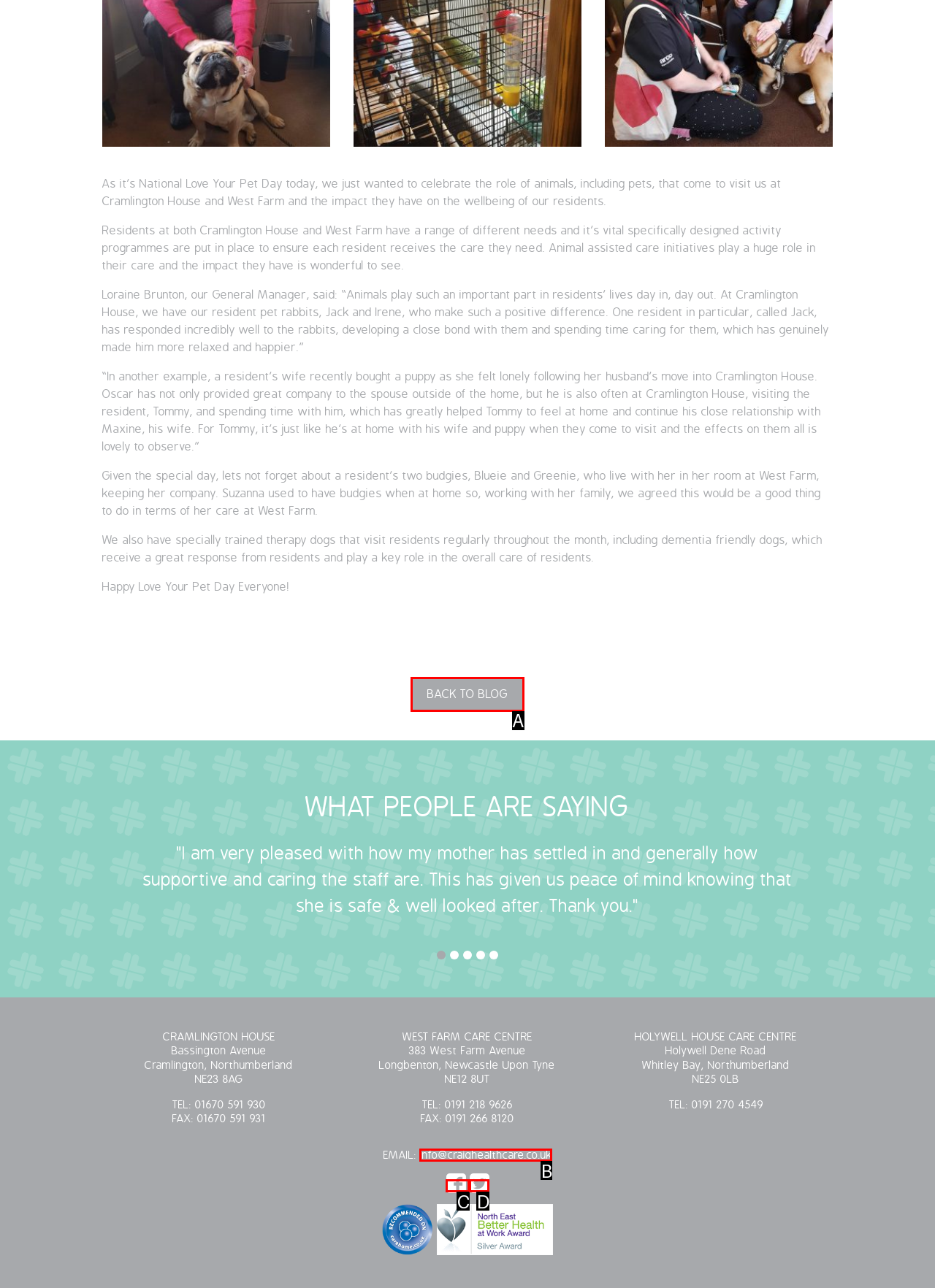Which HTML element matches the description: Back to Blog?
Reply with the letter of the correct choice.

A